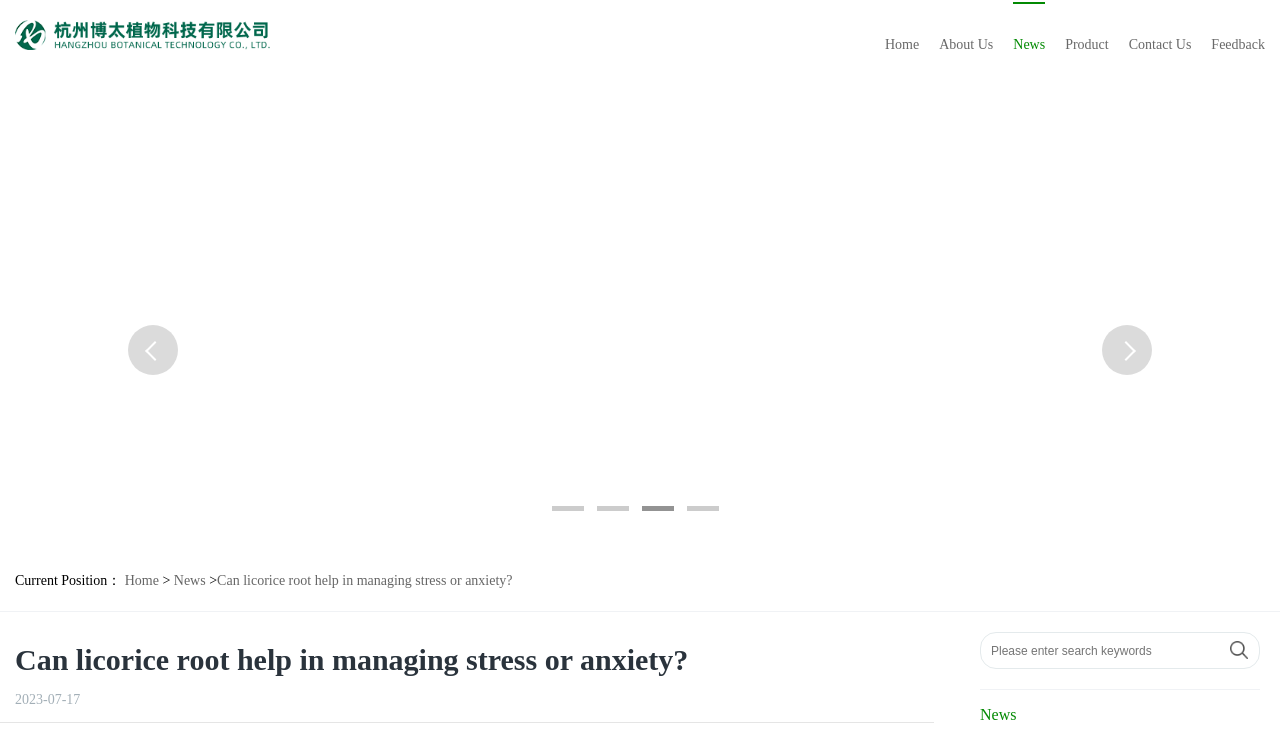Refer to the element description placeholder="Please enter search keywords" and identify the corresponding bounding box in the screenshot. Format the coordinates as (top-left x, top-left y, bottom-right x, bottom-right y) with values in the range of 0 to 1.

[0.774, 0.864, 0.973, 0.907]